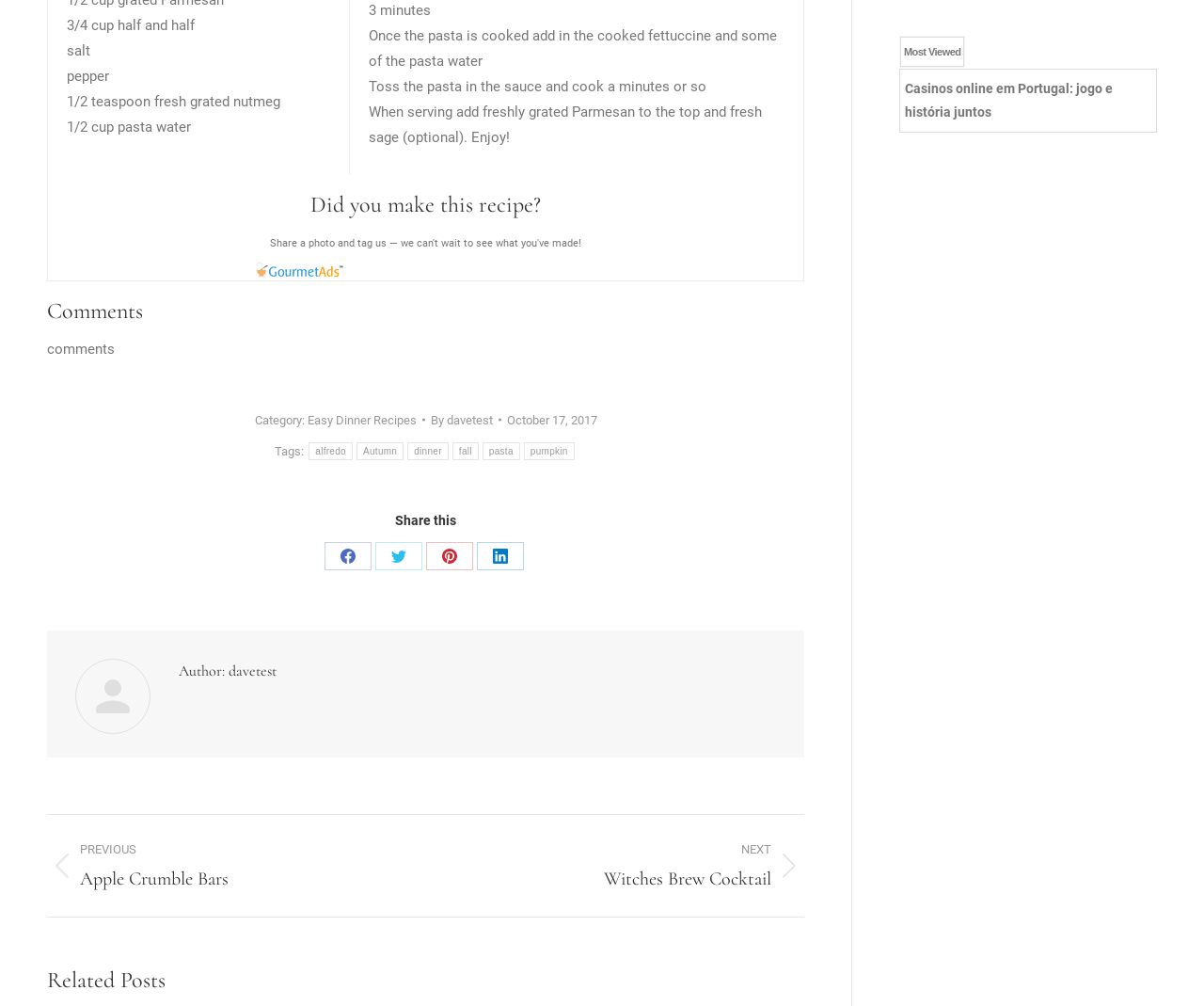How many tags are associated with this recipe?
Using the information presented in the image, please offer a detailed response to the question.

I can see a section that says 'Tags: alfredo, Autumn, dinner, fall, pasta, pumpkin', which indicates that there are 6 tags associated with this recipe.